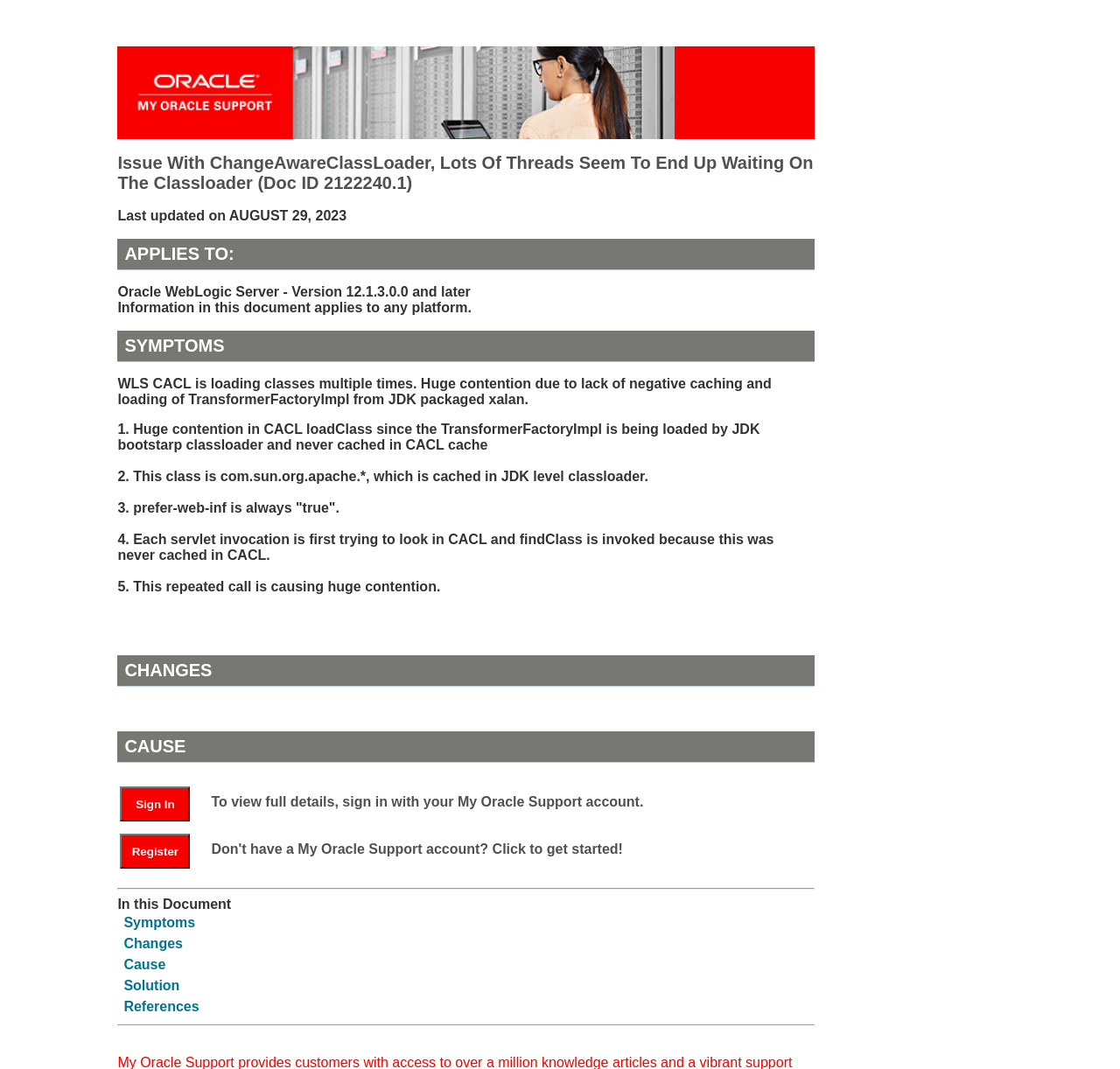Determine the bounding box coordinates of the region to click in order to accomplish the following instruction: "View full details". Provide the coordinates as four float numbers between 0 and 1, specifically [left, top, right, bottom].

[0.189, 0.743, 0.694, 0.758]